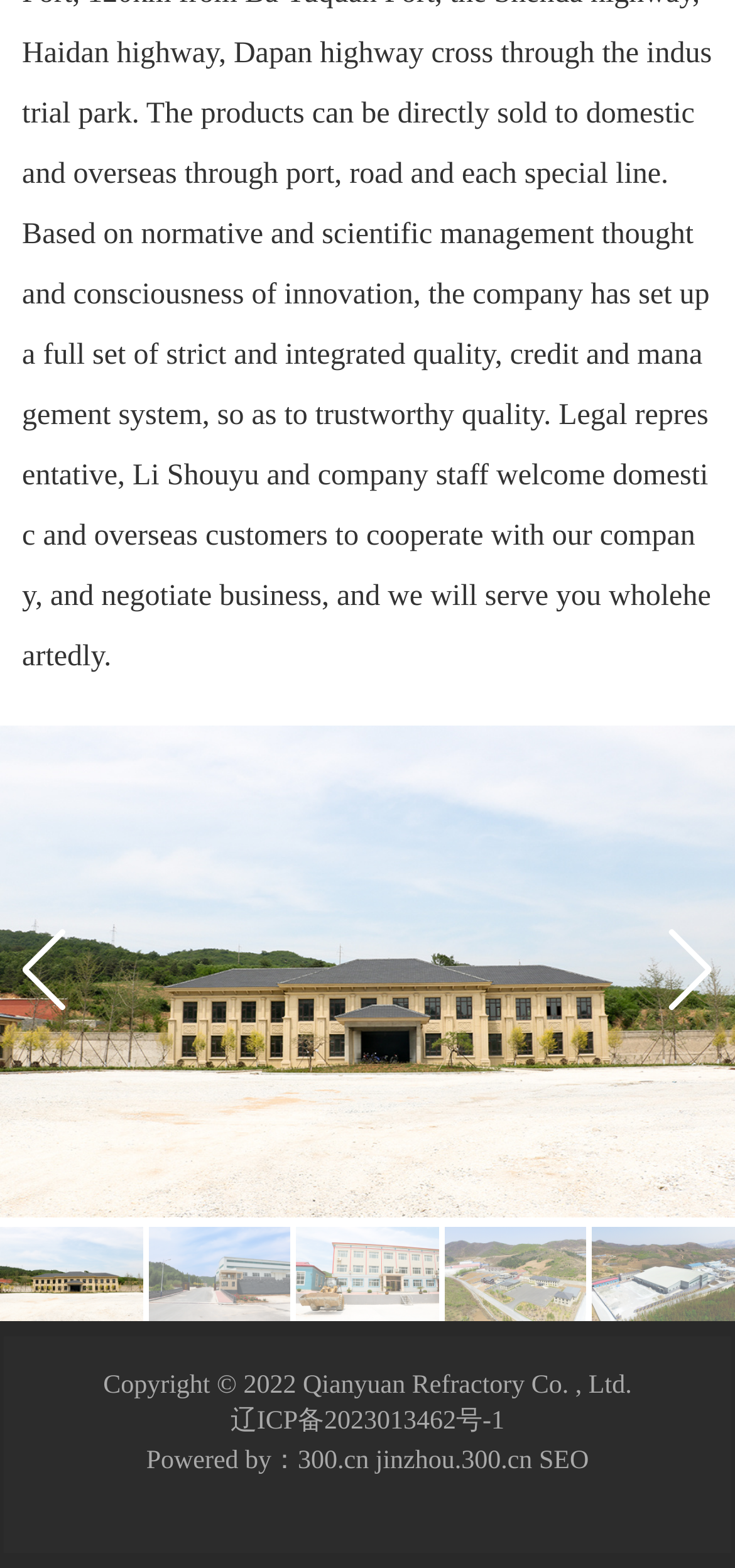Review the image closely and give a comprehensive answer to the question: What is the name of the company's legal representative?

According to the StaticText element with ID 51, the legal representative of the company is Li Shouyu.